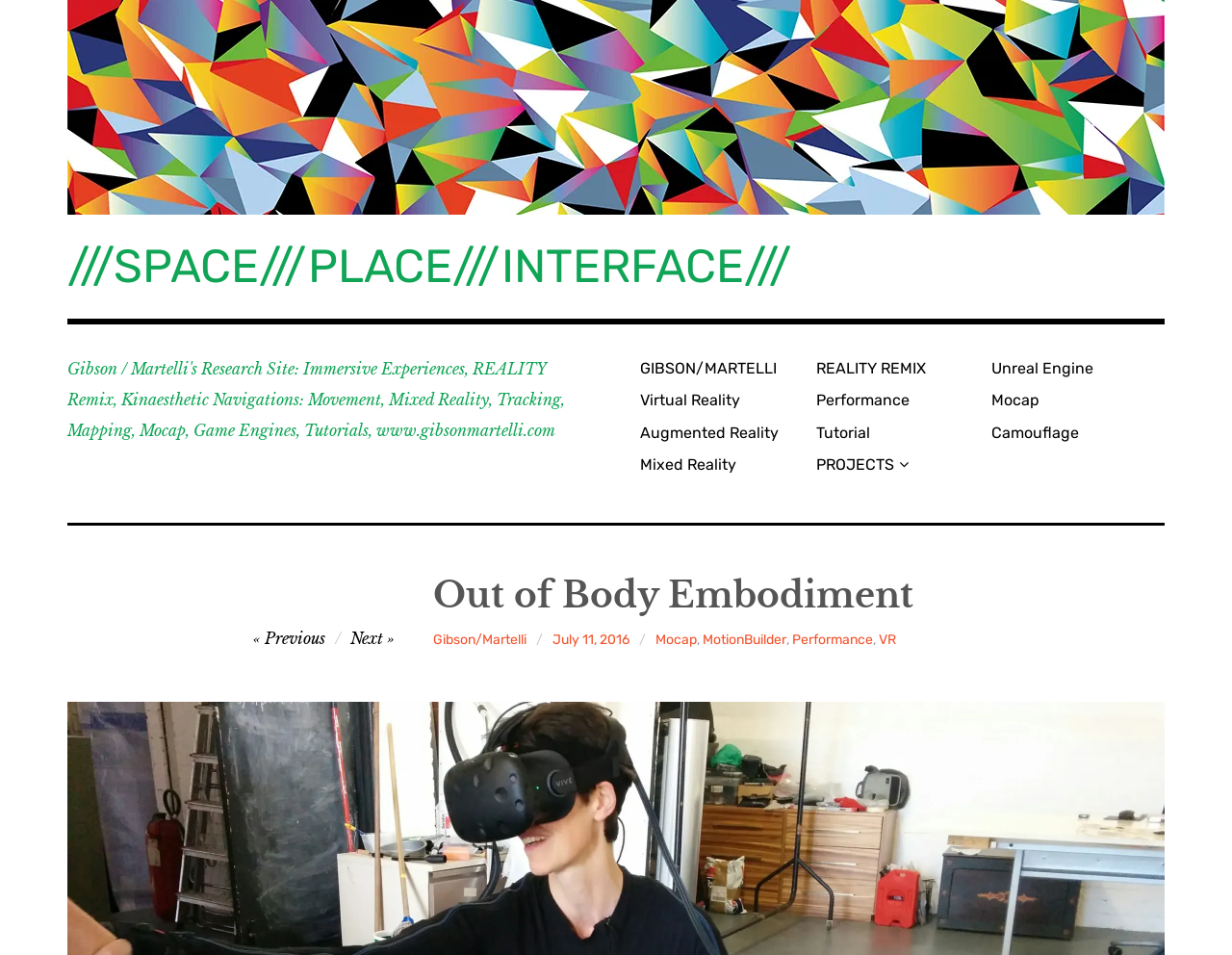Given the content of the image, can you provide a detailed answer to the question?
What is the name of the artist duo?

I found the answer by looking at the links on the webpage, specifically the one that says 'GIBSON/MARTELLI' which suggests that it's the name of the artist duo.